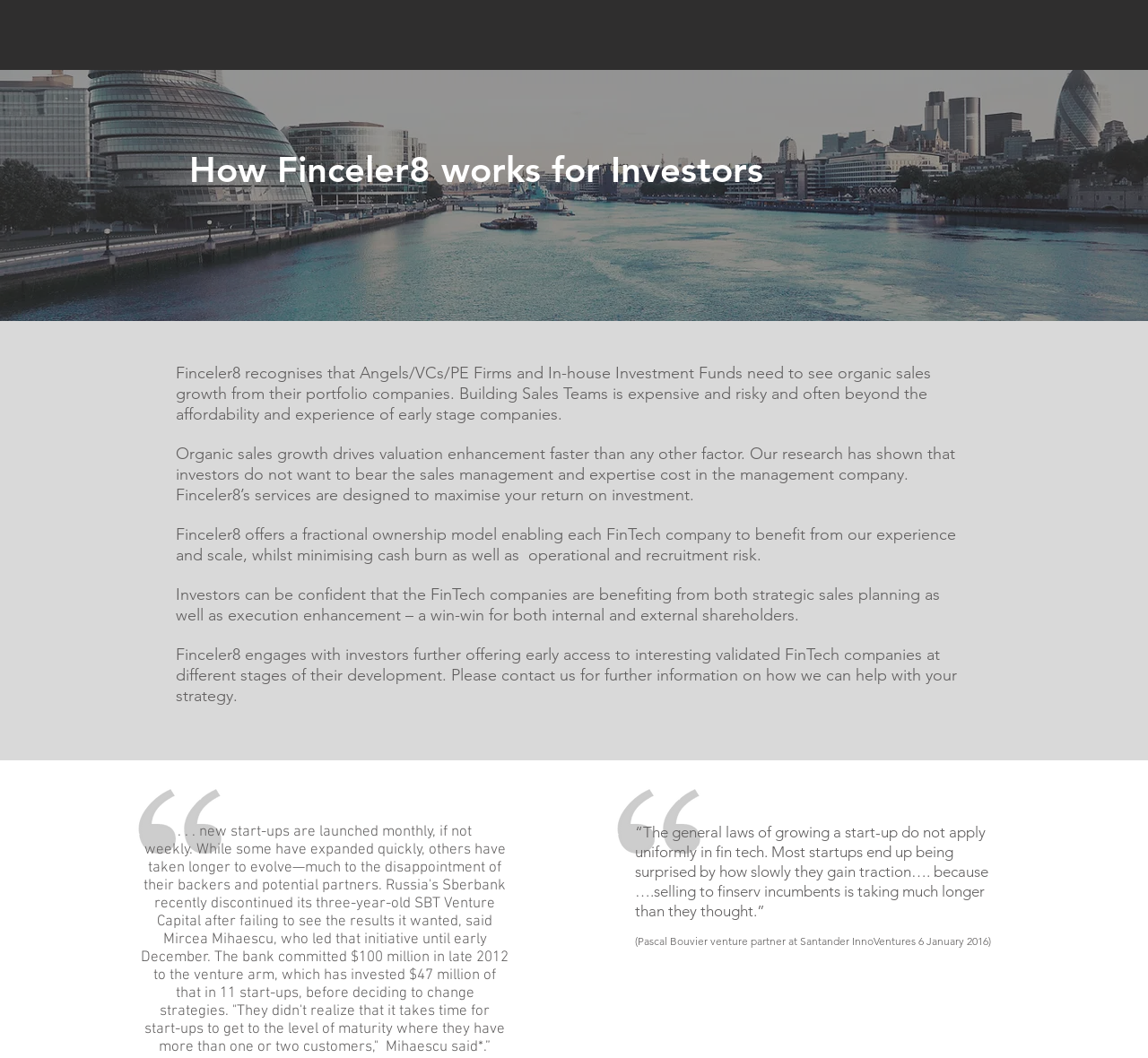Identify and provide the title of the webpage.

How Finceler8 works for Investors